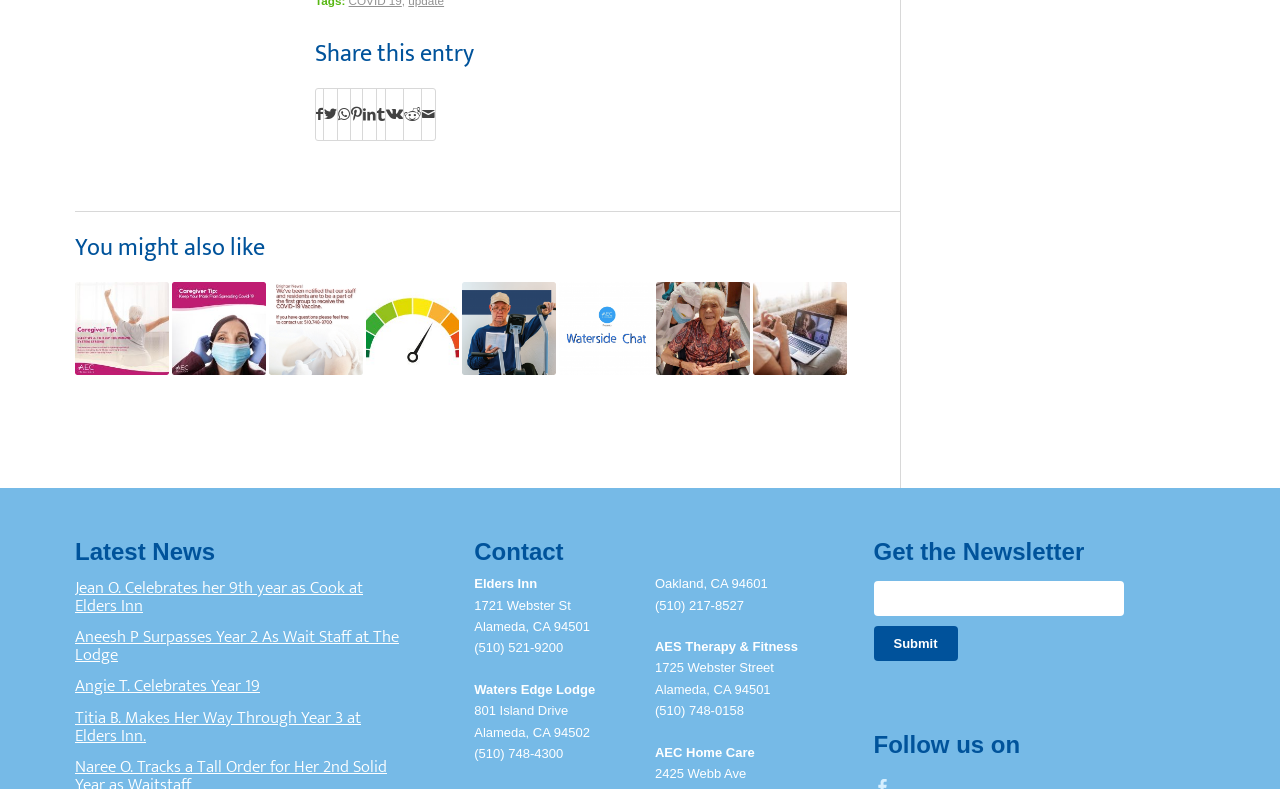How many social media platforms are available for sharing?
Answer with a single word or phrase by referring to the visual content.

8